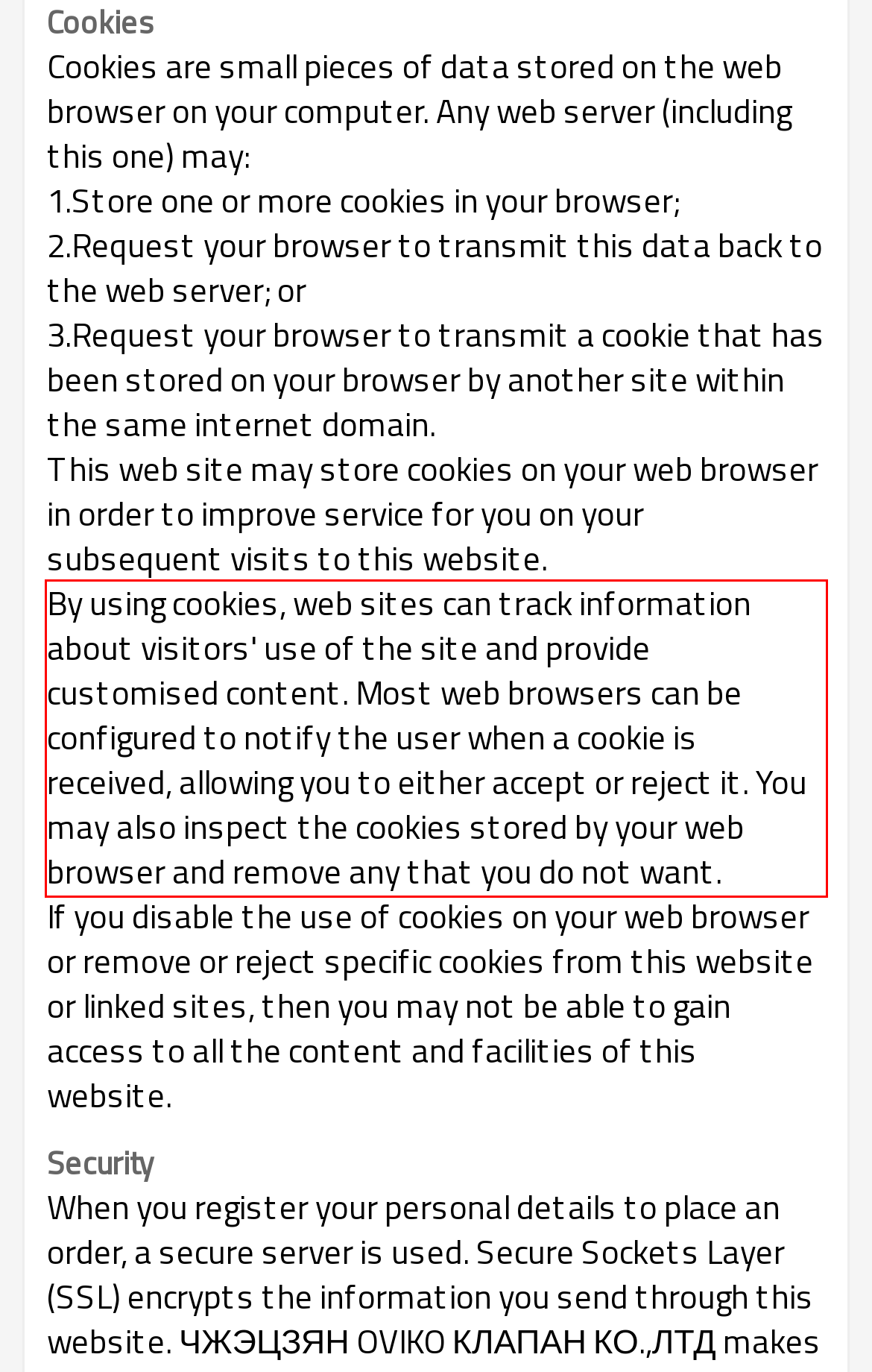Please perform OCR on the UI element surrounded by the red bounding box in the given webpage screenshot and extract its text content.

By using cookies, web sites can track information about visitors' use of the site and provide customised content. Most web browsers can be configured to notify the user when a cookie is received, allowing you to either accept or reject it. You may also inspect the cookies stored by your web browser and remove any that you do not want.